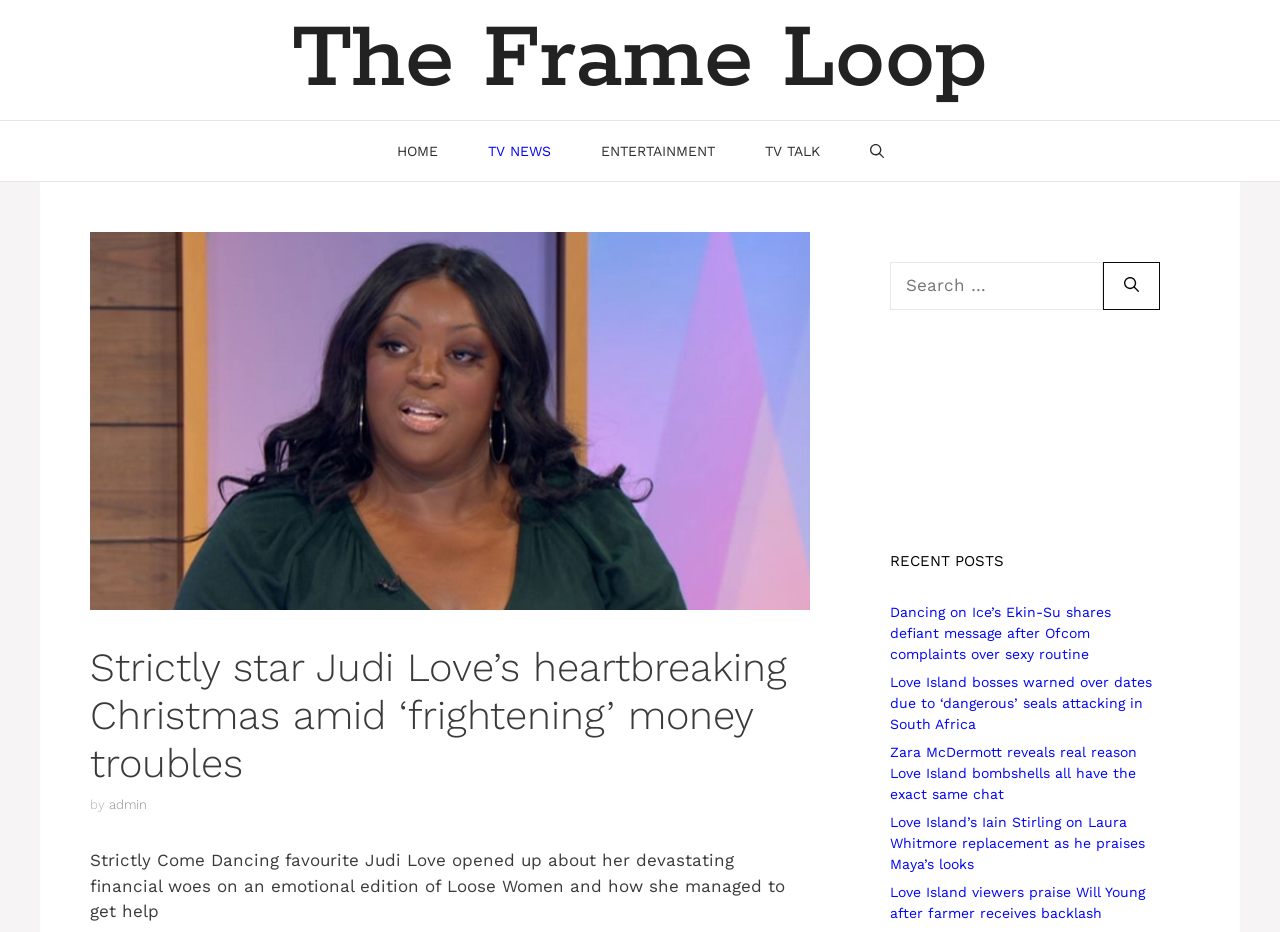What is the name of the TV show mentioned in the article?
Utilize the information in the image to give a detailed answer to the question.

The article mentions 'Strictly Come Dancing favourite Judi Love' in the header, indicating that the TV show being referred to is Strictly Come Dancing.